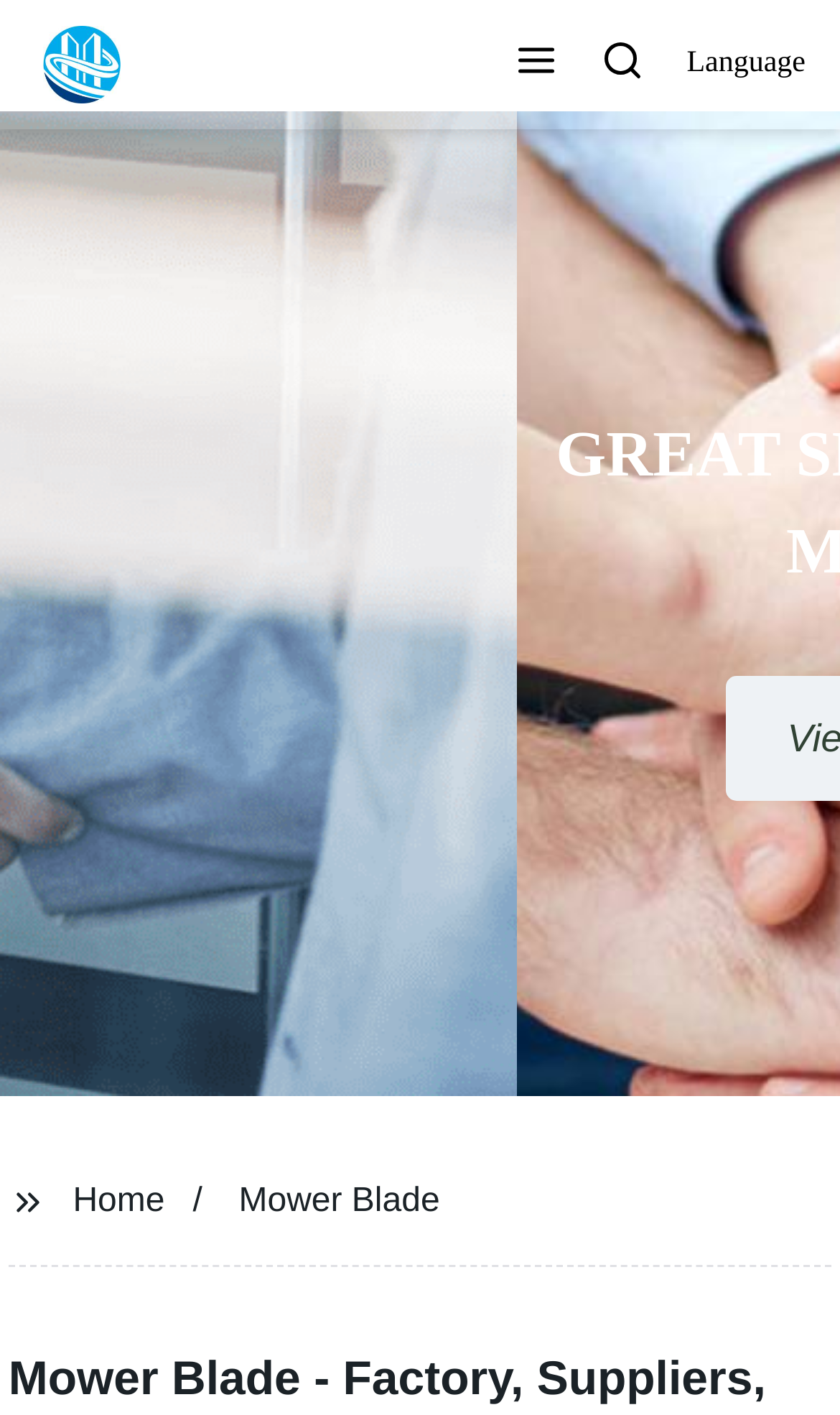Please provide a short answer using a single word or phrase for the question:
Is the leftmost button at the top enabled?

No